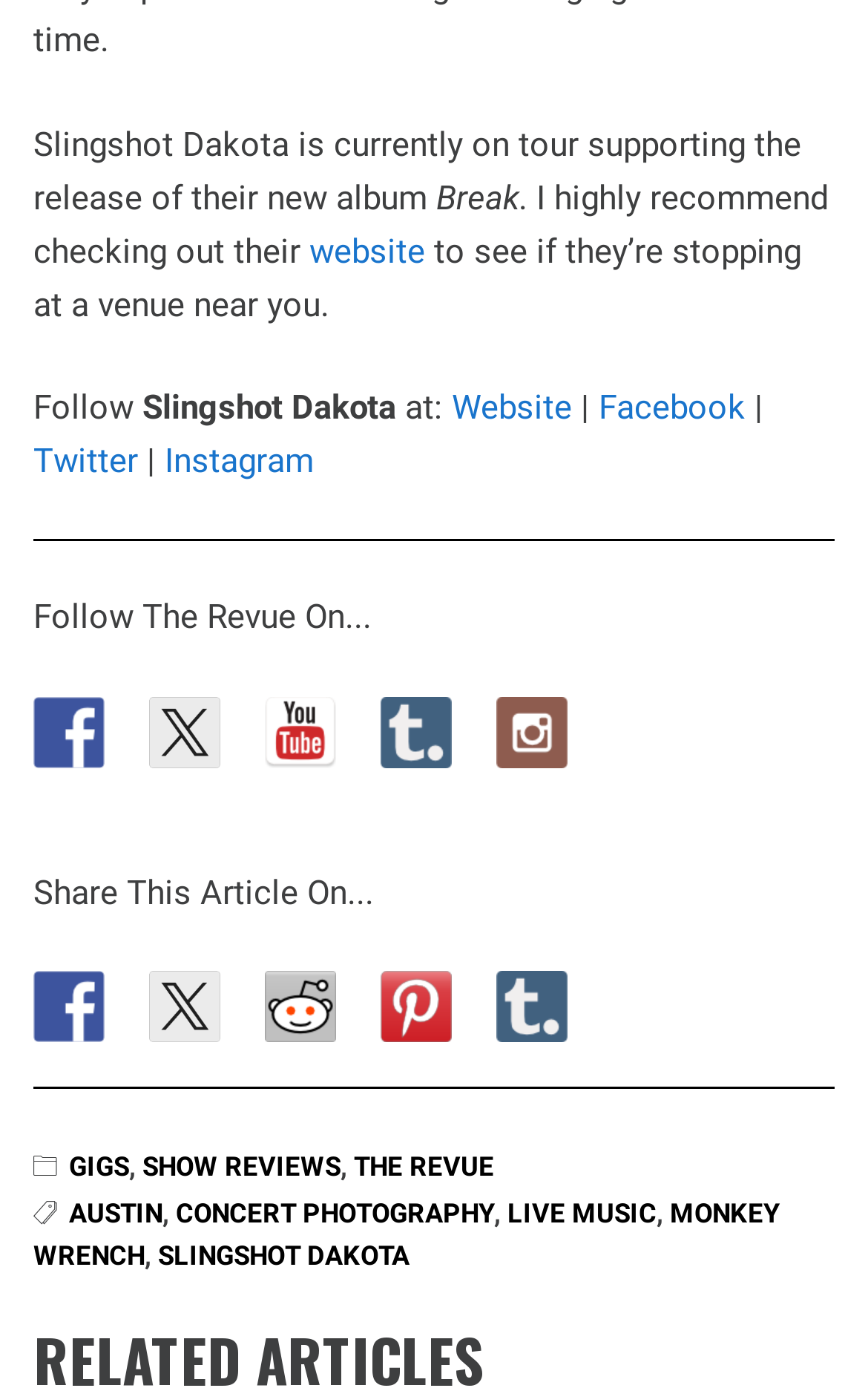Highlight the bounding box coordinates of the region I should click on to meet the following instruction: "Read The Revue on Facebook".

[0.038, 0.501, 0.121, 0.553]